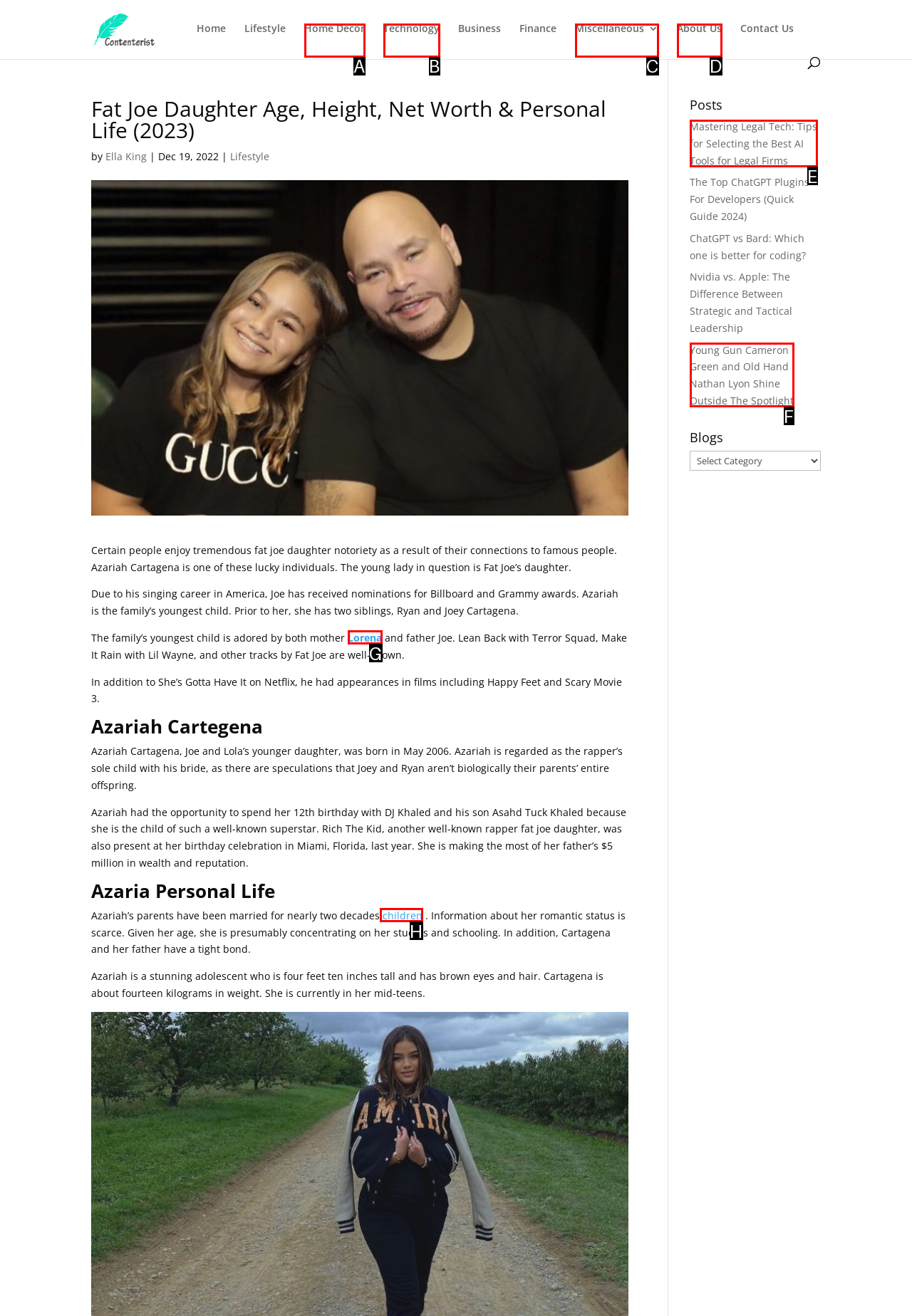Based on the description: About Us, identify the matching HTML element. Reply with the letter of the correct option directly.

D